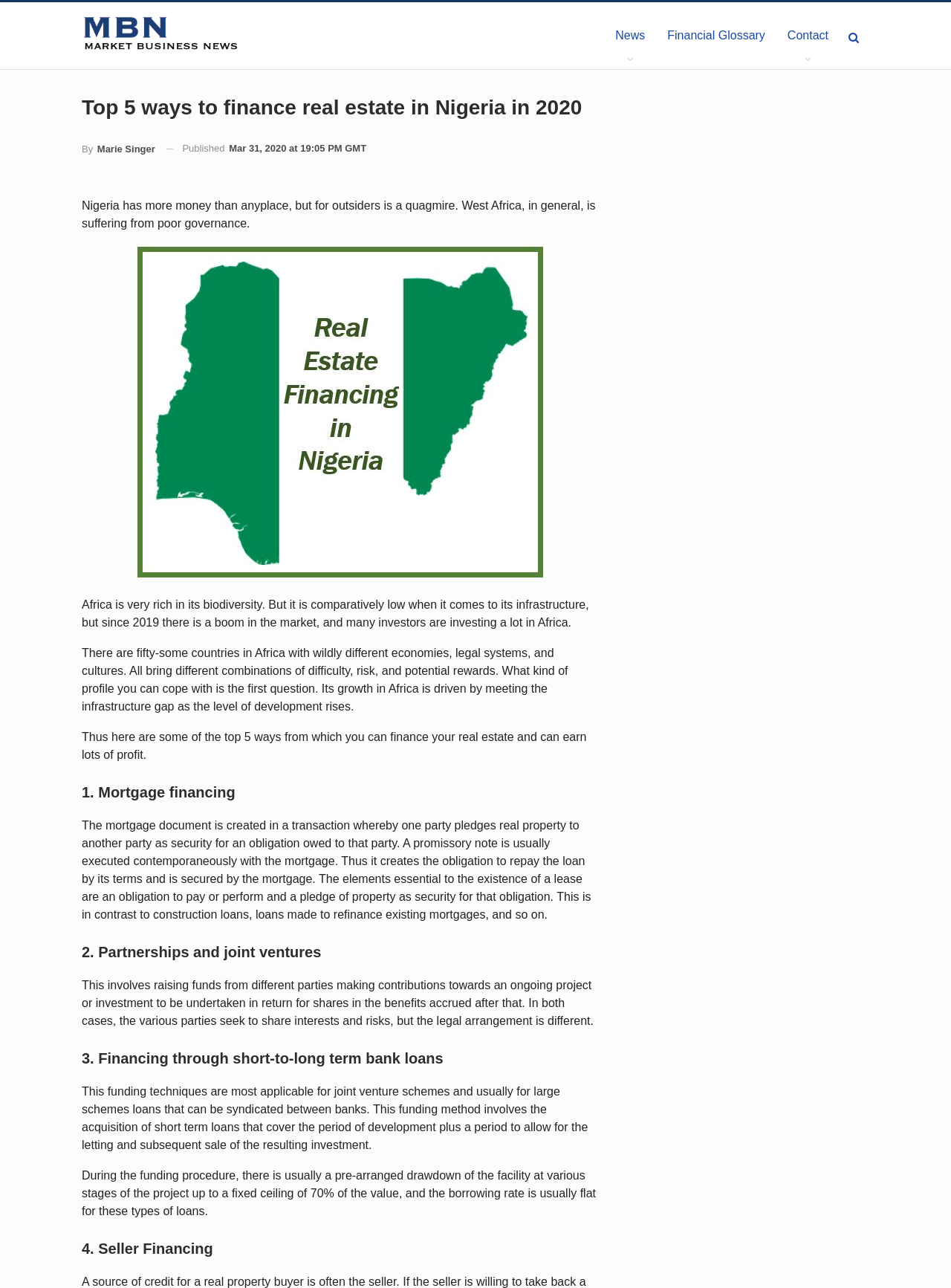Find and provide the bounding box coordinates for the UI element described here: "parent_node: LIVING FREE HOME". The coordinates should be given as four float numbers between 0 and 1: [left, top, right, bottom].

None